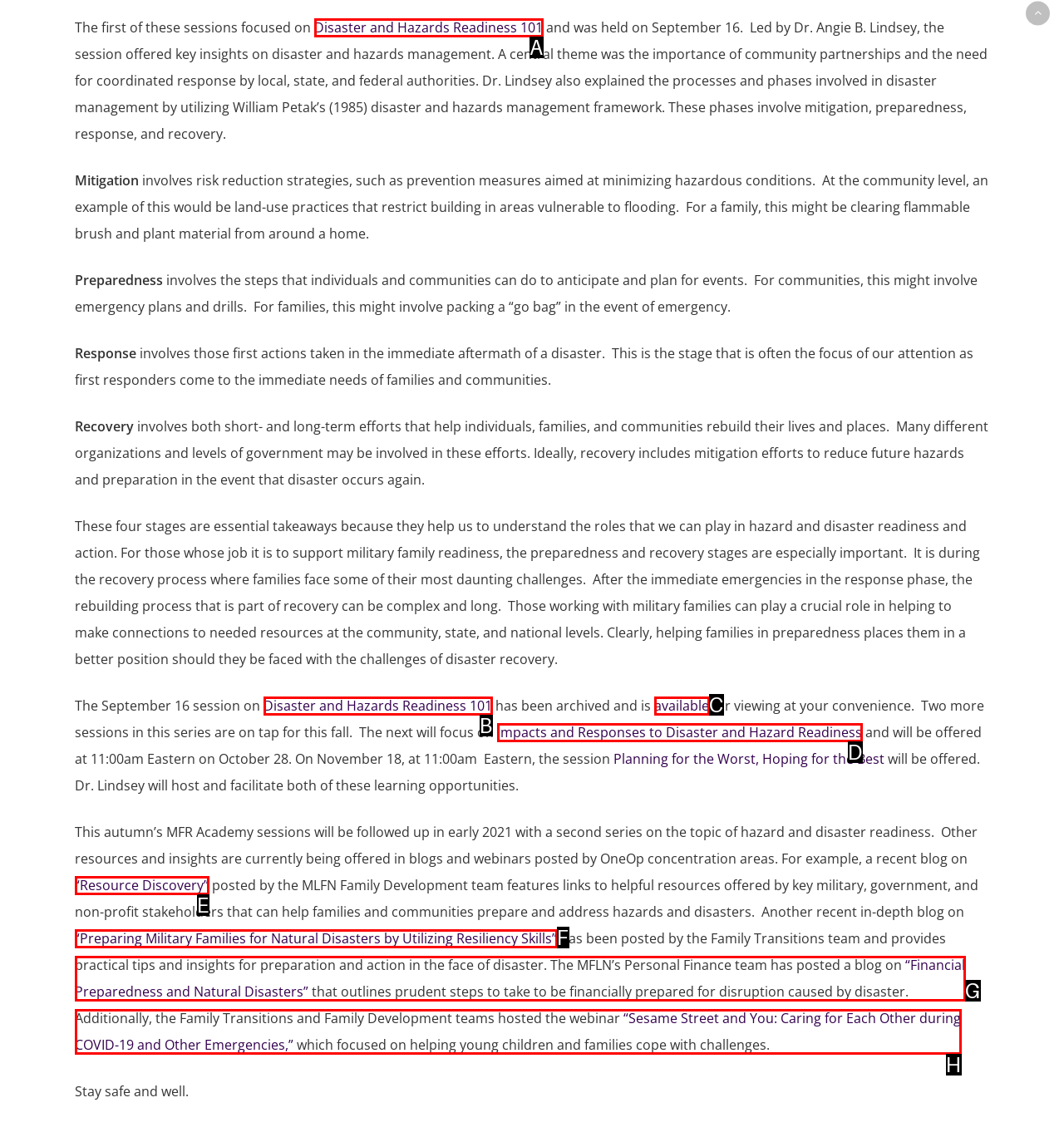Given the description: Disaster and Hazards Readiness 101, identify the matching HTML element. Provide the letter of the correct option.

B